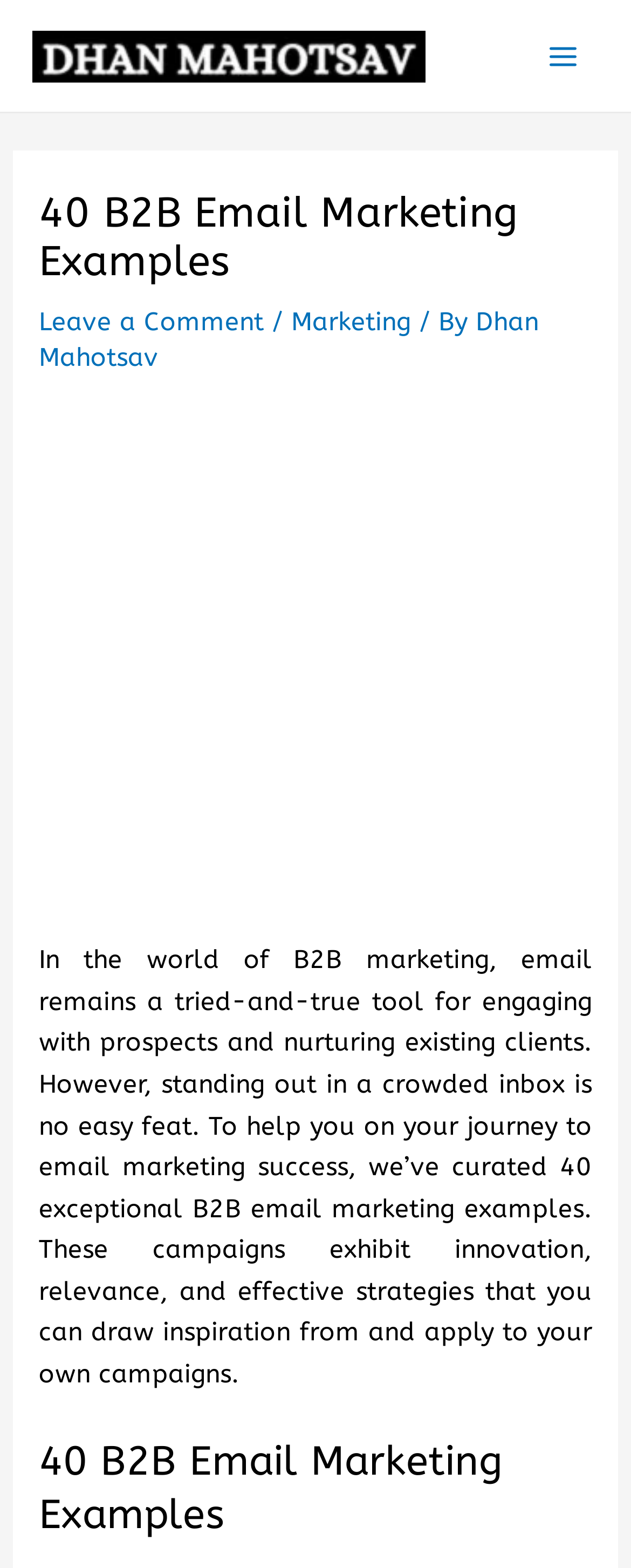What is the main topic of this webpage?
Look at the image and respond with a one-word or short phrase answer.

B2B email marketing